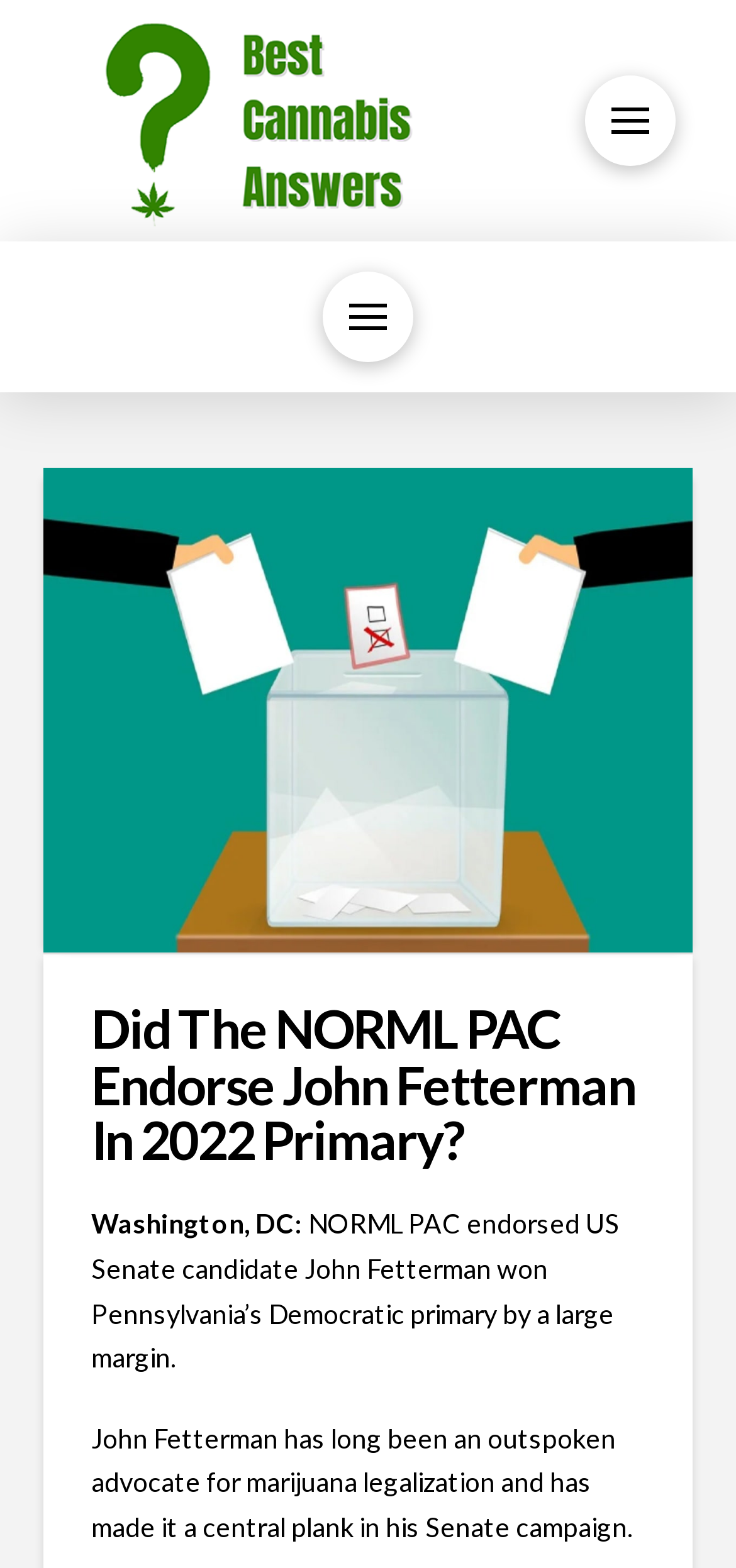Please give a succinct answer using a single word or phrase:
What is the location mentioned in the webpage?

Washington, DC